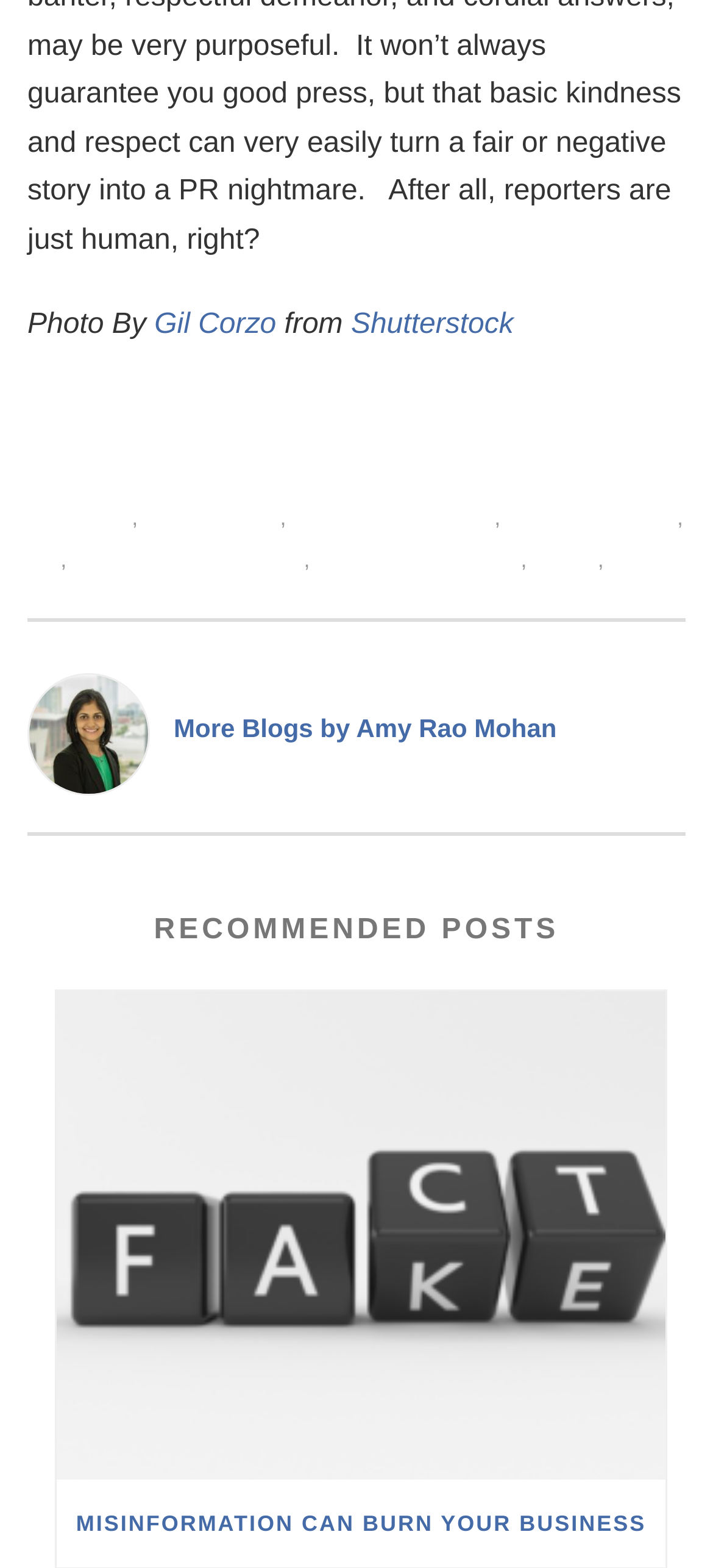Give the bounding box coordinates for this UI element: "crisis communication". The coordinates should be four float numbers between 0 and 1, arranged as [left, top, right, bottom].

[0.102, 0.349, 0.426, 0.364]